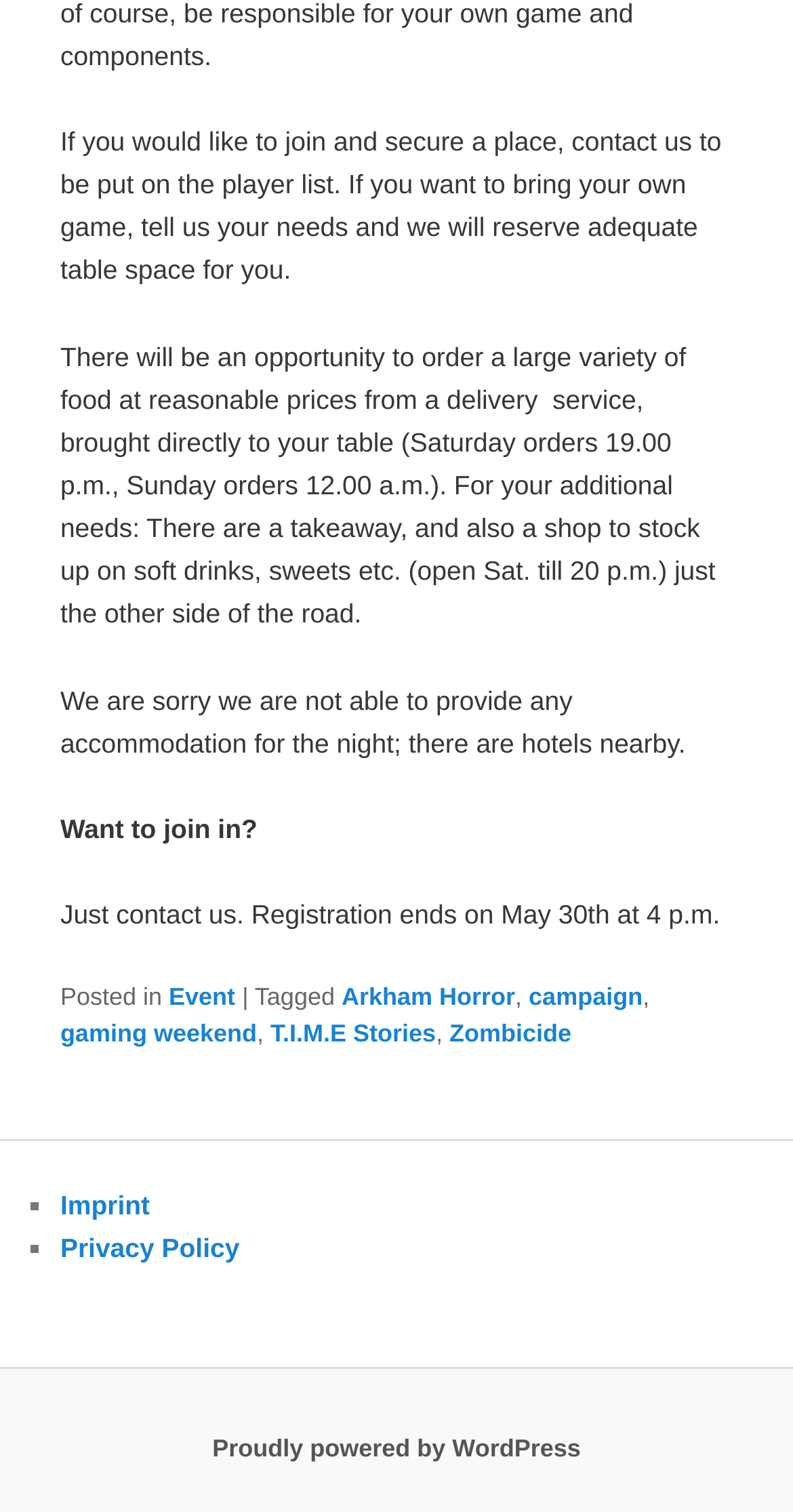What is the deadline for registration?
Using the details from the image, give an elaborate explanation to answer the question.

I found the deadline for registration by reading the text 'Just contact us. Registration ends on May 30th at 4 p.m.' which is located at the top section of the webpage.